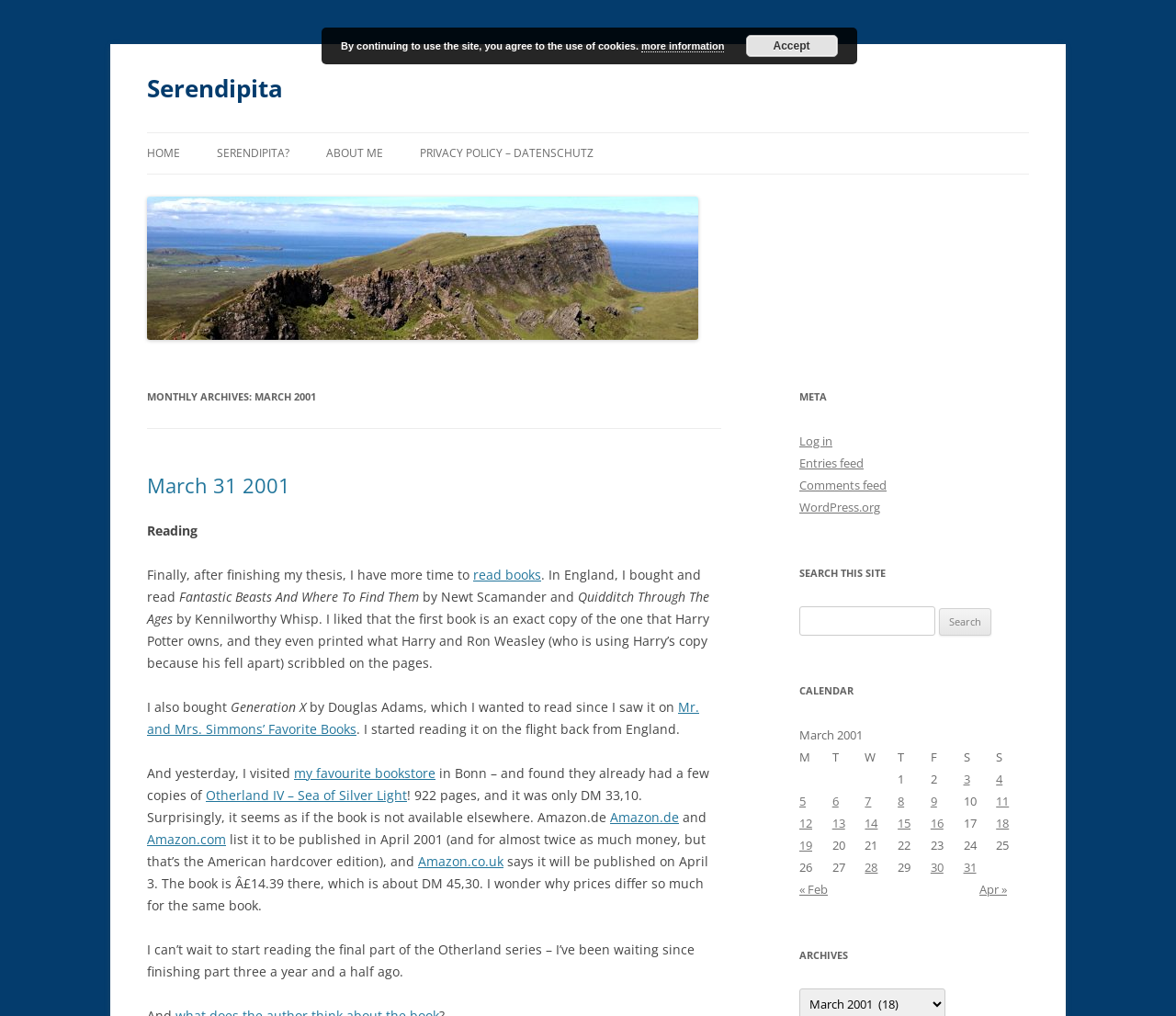Identify the bounding box coordinates of the clickable region required to complete the instruction: "Click on the 'HOME' link". The coordinates should be given as four float numbers within the range of 0 and 1, i.e., [left, top, right, bottom].

[0.125, 0.131, 0.153, 0.171]